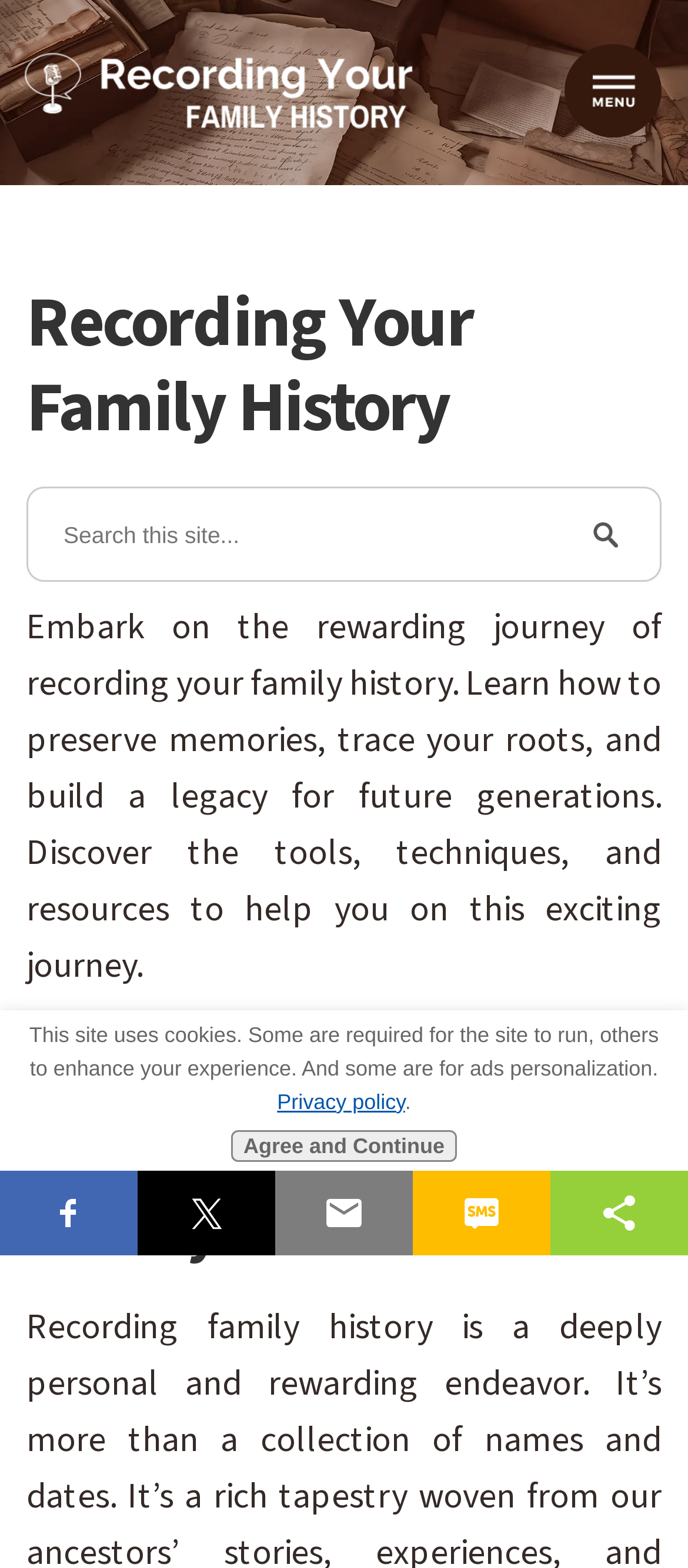Bounding box coordinates are given in the format (top-left x, top-left y, bottom-right x, bottom-right y). All values should be floating point numbers between 0 and 1. Provide the bounding box coordinate for the UI element described as: value="DuckDuckGo Search"

[0.859, 0.31, 0.962, 0.371]